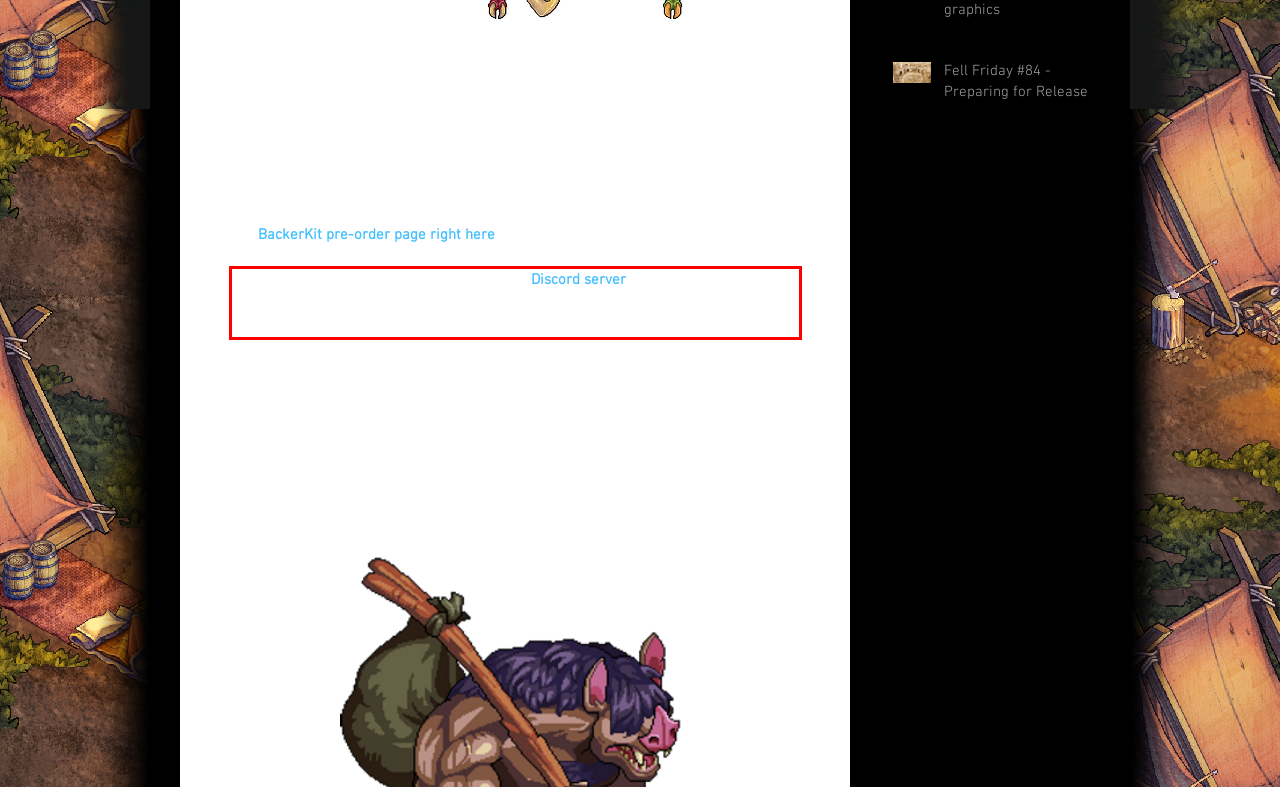With the provided screenshot of a webpage, locate the red bounding box and perform OCR to extract the text content inside it.

Also, feel free to join the conversation on our Discord server, which is also where we'll be working with our backers to create their special encounters, hero classes and boss monster!